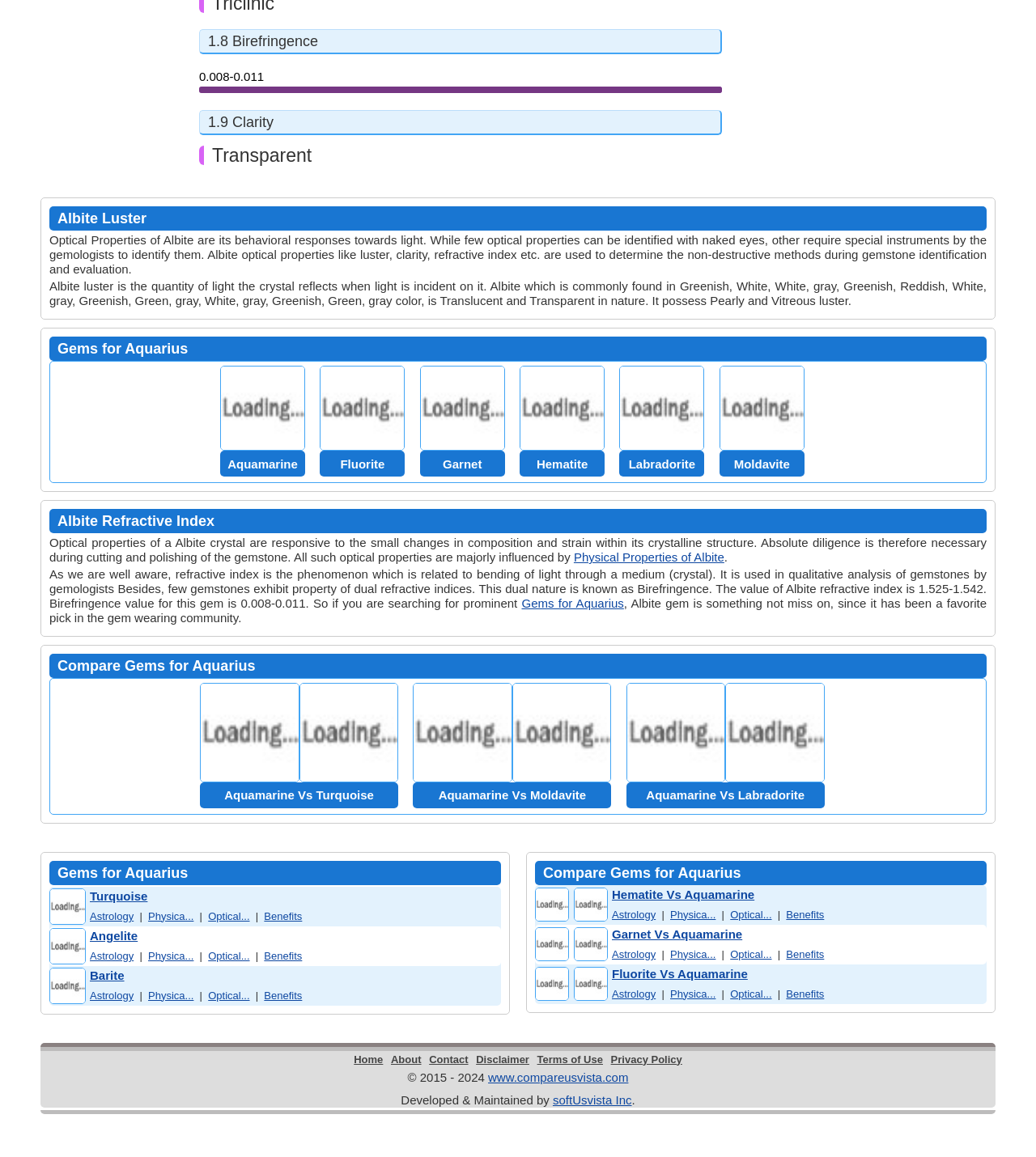Pinpoint the bounding box coordinates of the clickable area needed to execute the instruction: "learn about Aquamarine". The coordinates should be specified as four float numbers between 0 and 1, i.e., [left, top, right, bottom].

[0.213, 0.316, 0.295, 0.39]